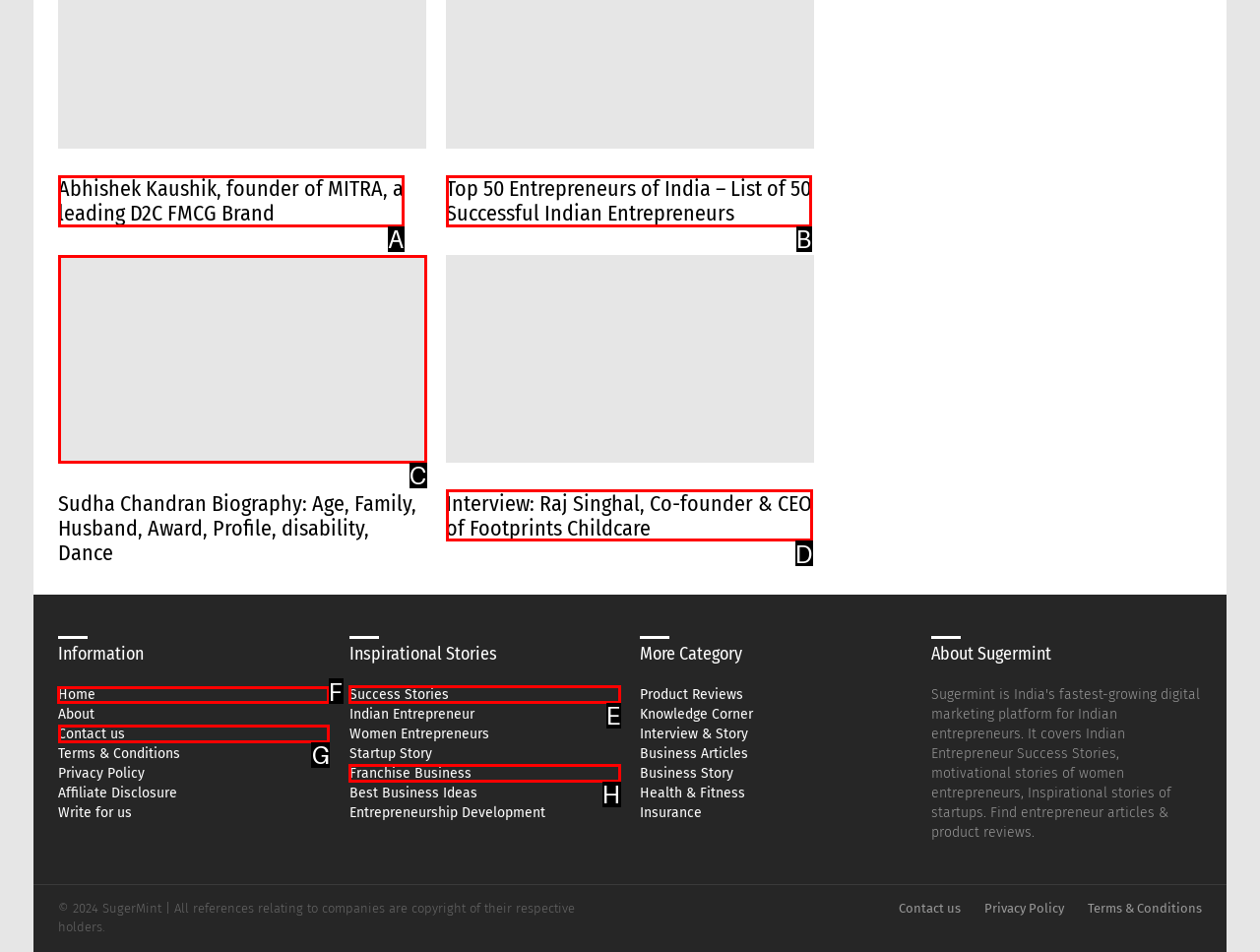Tell me the letter of the correct UI element to click for this instruction: Go to the Home page. Answer with the letter only.

F